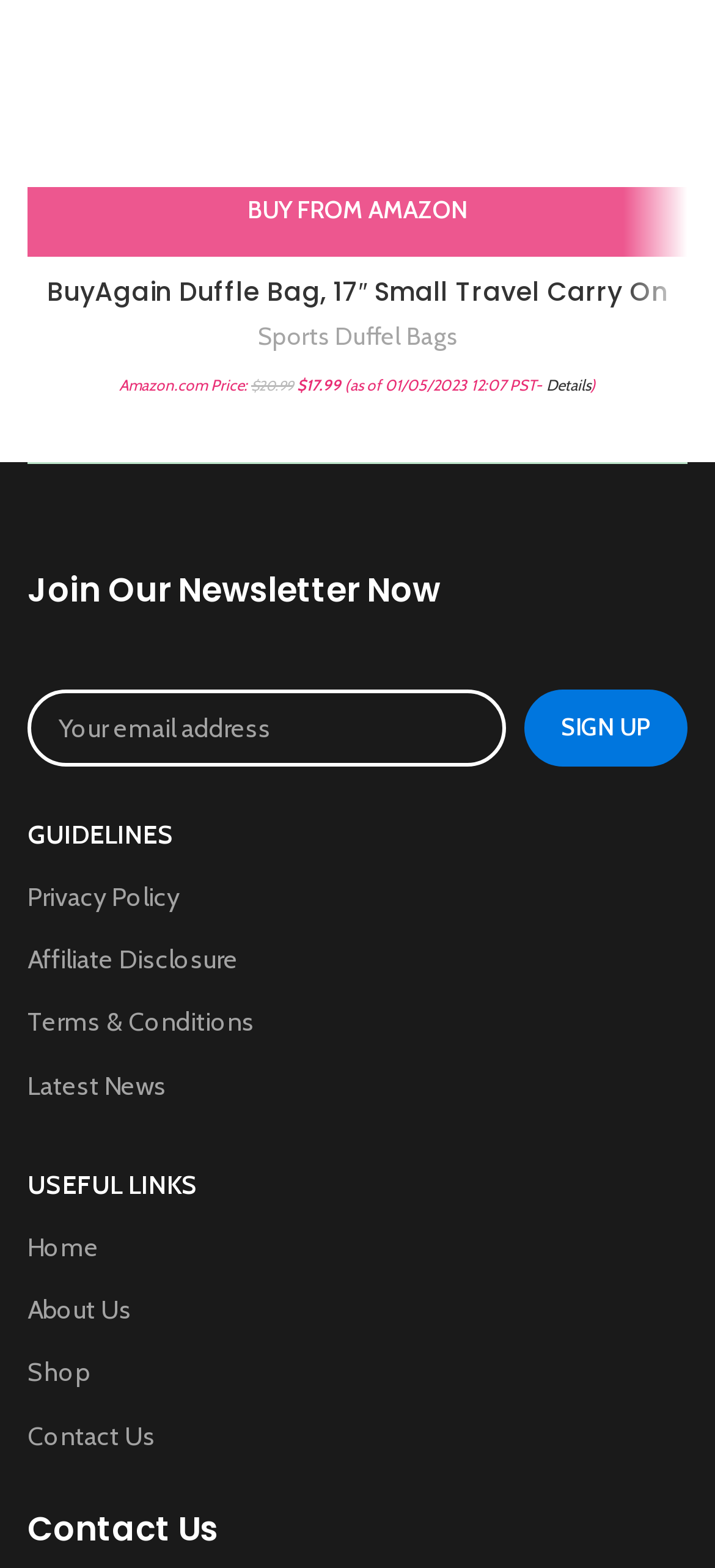Determine the coordinates of the bounding box that should be clicked to complete the instruction: "visit Facebook page". The coordinates should be represented by four float numbers between 0 and 1: [left, top, right, bottom].

None